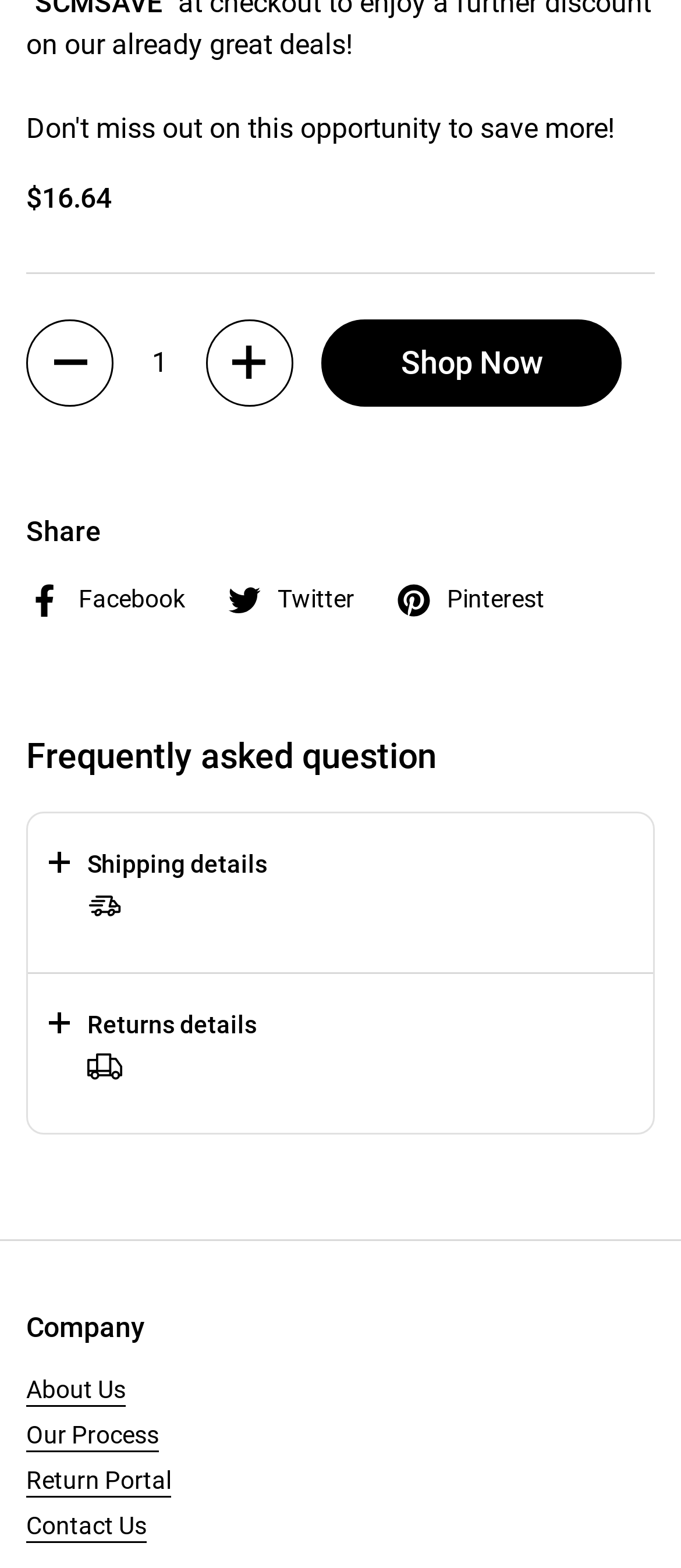Show the bounding box coordinates of the region that should be clicked to follow the instruction: "Increase quantity."

[0.302, 0.204, 0.431, 0.259]